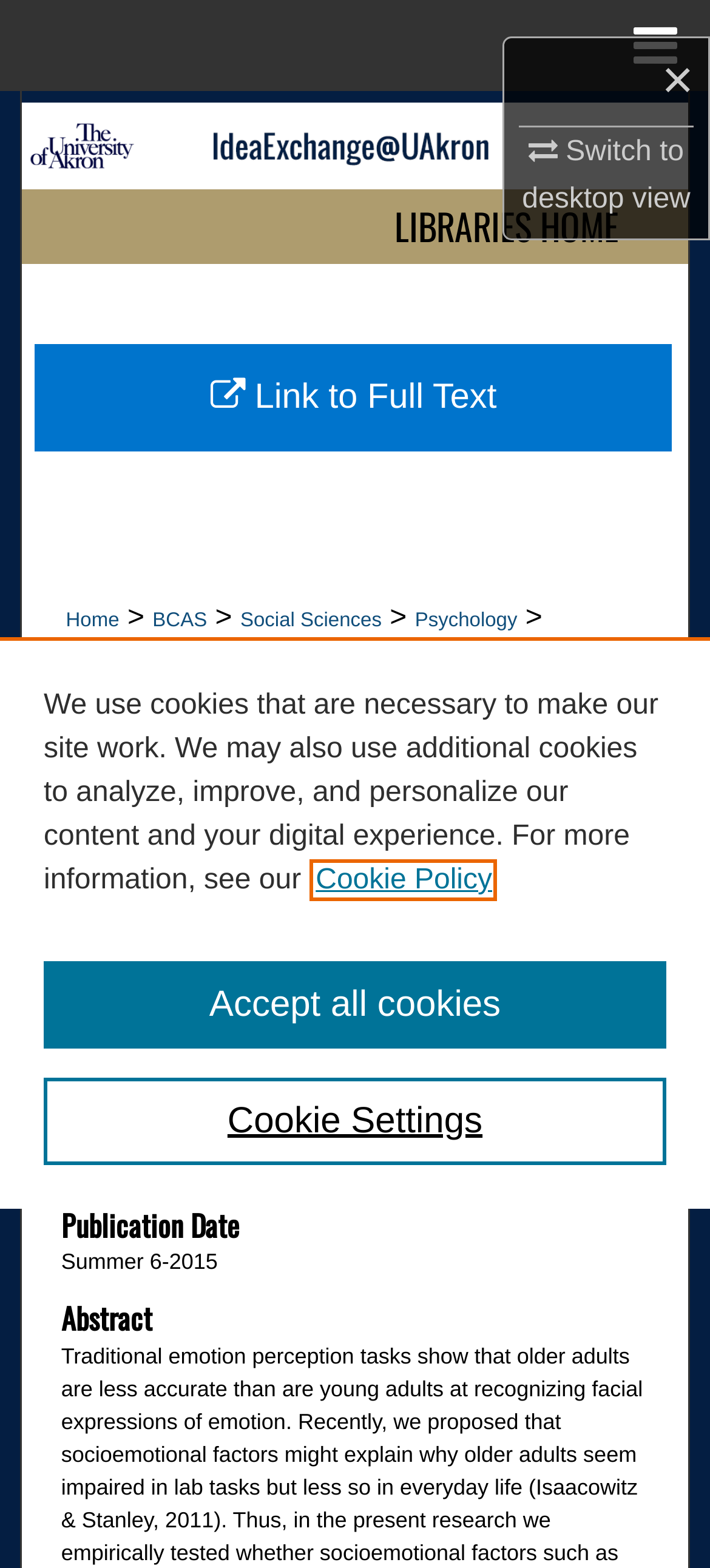Determine the bounding box coordinates for the area you should click to complete the following instruction: "View full text".

[0.049, 0.171, 0.947, 0.24]